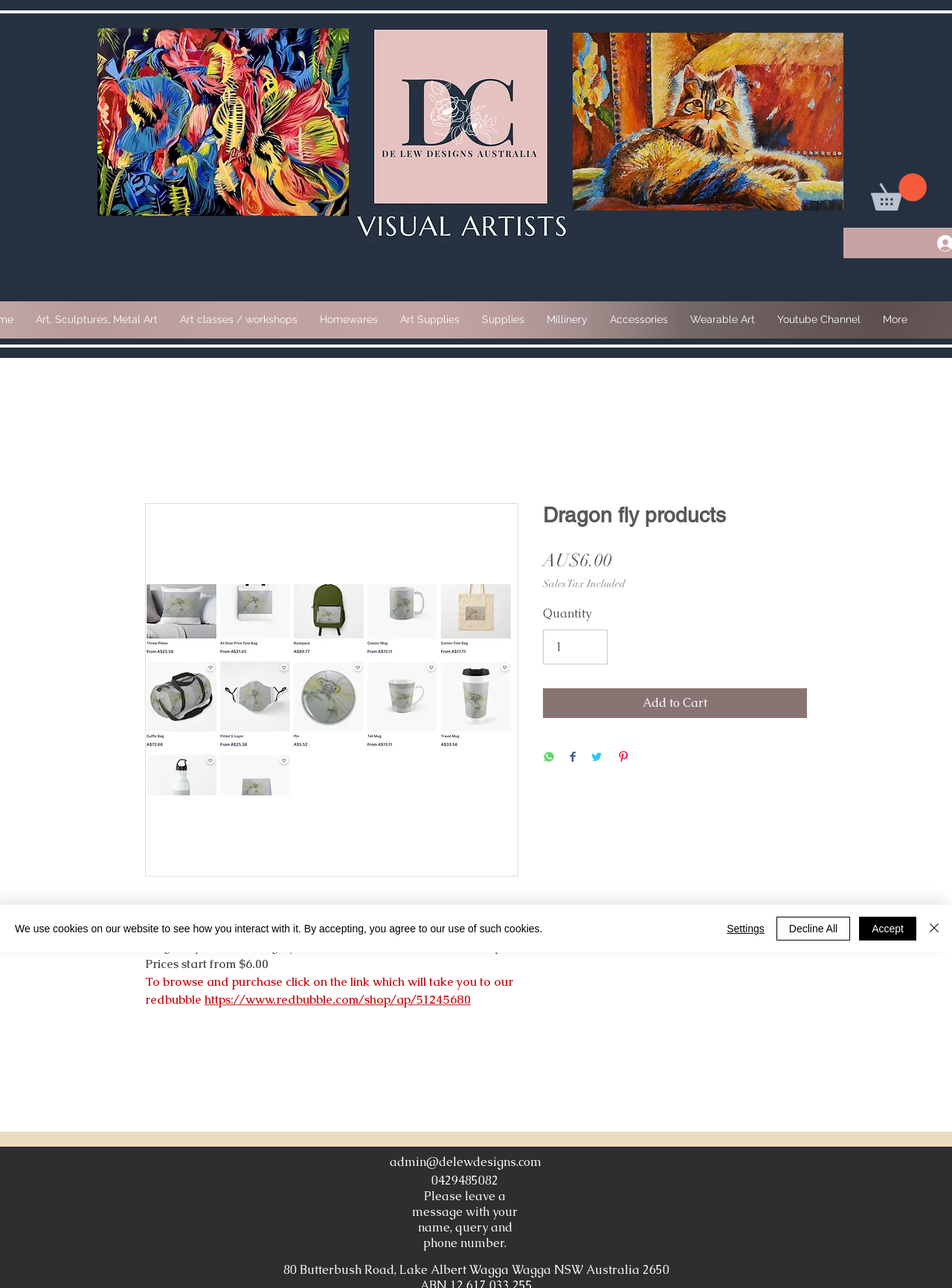What is the minimum price of a product?
Use the image to give a comprehensive and detailed response to the question.

I found the minimum price of a product by looking at the product description section, where it says 'Prices start from $6.00'. This indicates that the minimum price of a product is AU$6.00.